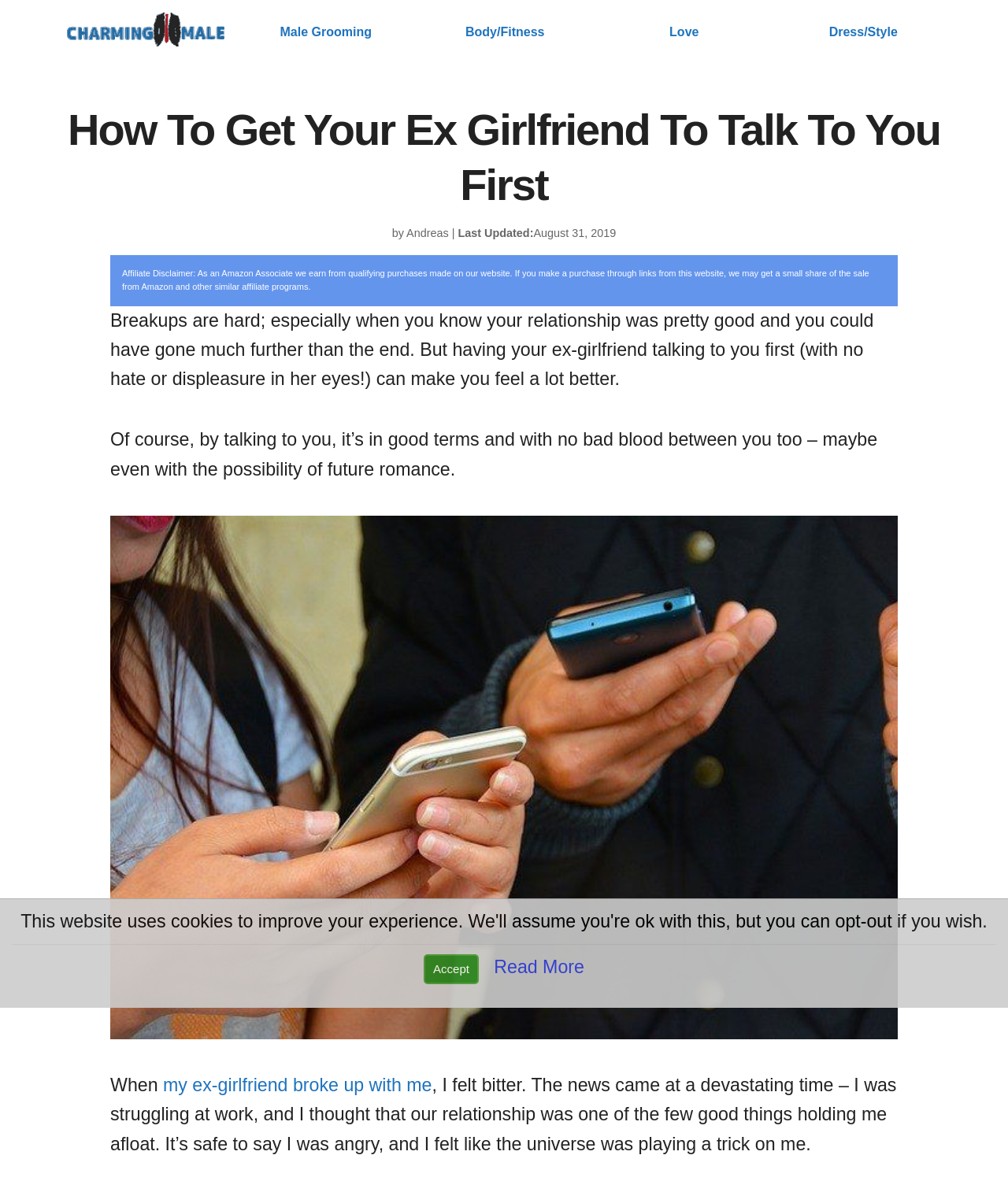Explain the contents of the webpage comprehensively.

This webpage is about a blog post titled "How To Get Your Ex Girlfriend To Talk To You First". At the top left corner, there is a logo of the blog, which is a clickable link. Below the logo, there are four navigation links: "Male Grooming", "Body/Fitness", "Love", and "Dress/Style", arranged horizontally across the top of the page.

The main content of the page starts with a heading that matches the title of the blog post. Below the heading, there is a byline "by Andreas" followed by a separator "|" and a "Last Updated" date, which is August 31, 2019.

The main article begins with a disclaimer about affiliate links, followed by a brief introduction to the topic of breakups and the importance of having an ex-girlfriend talk to you first. The text is divided into paragraphs, with a figure or image inserted in between.

The article continues with a personal anecdote about the author's experience of being broken up with, and how they felt bitter and angry at the time. The text is written in a conversational tone, with the author sharing their thoughts and feelings about the situation.

At the bottom of the page, there is a horizontal separator line, followed by a button labeled "Accept" and a link to "Read More".